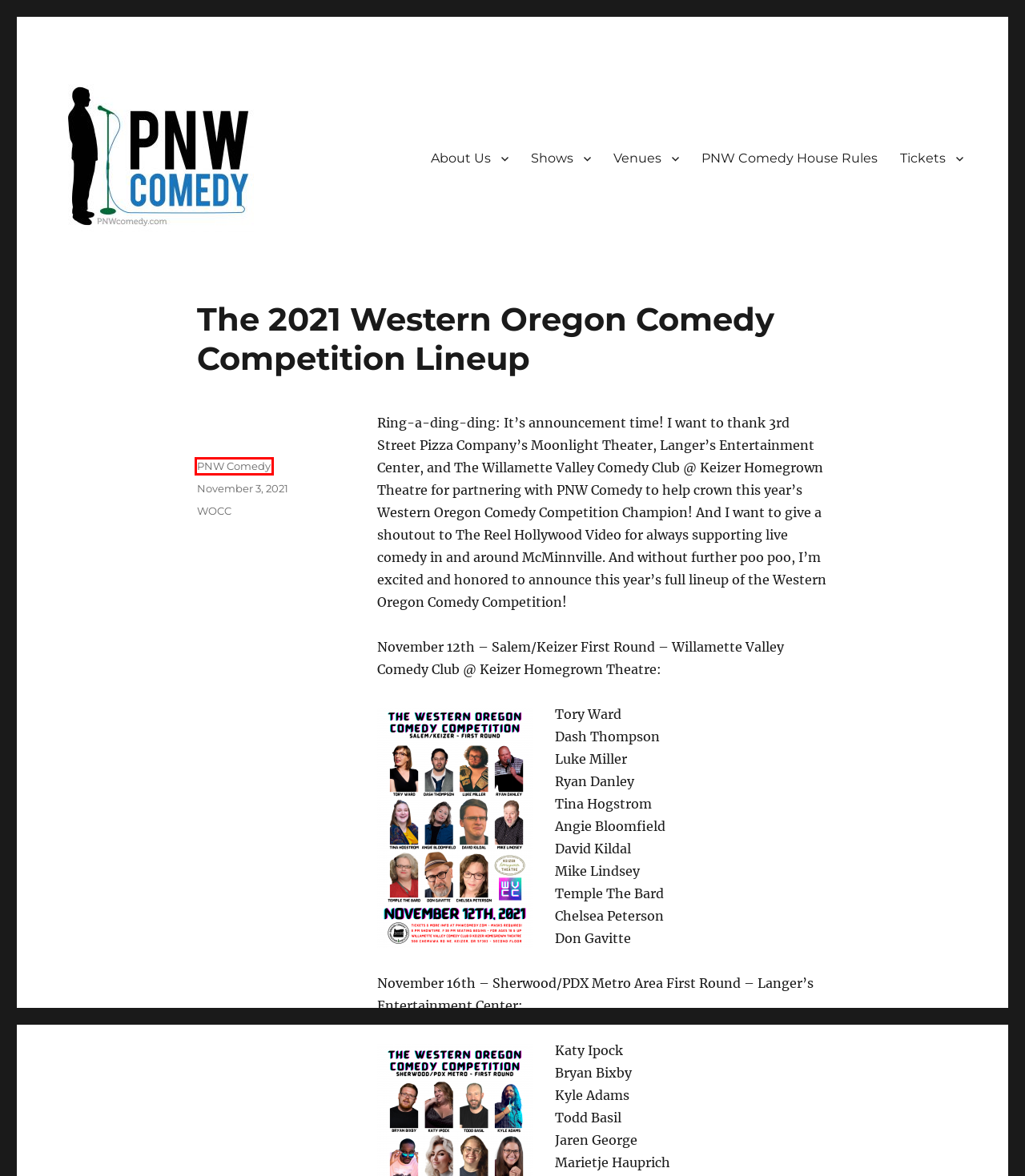Given a screenshot of a webpage featuring a red bounding box, identify the best matching webpage description for the new page after the element within the red box is clicked. Here are the options:
A. About Us – PNW Comedy
B. PNW Comedy – PNW Comedy
C. WOCC – PNW Comedy
D. PNW Comedy
E. Tickets – PNW Comedy
F. 3rd Street Pizza Company’s Moonlight Theater (McMinnville) – PNW Comedy
G. Shows – PNW Comedy
H. Venues – PNW Comedy

B